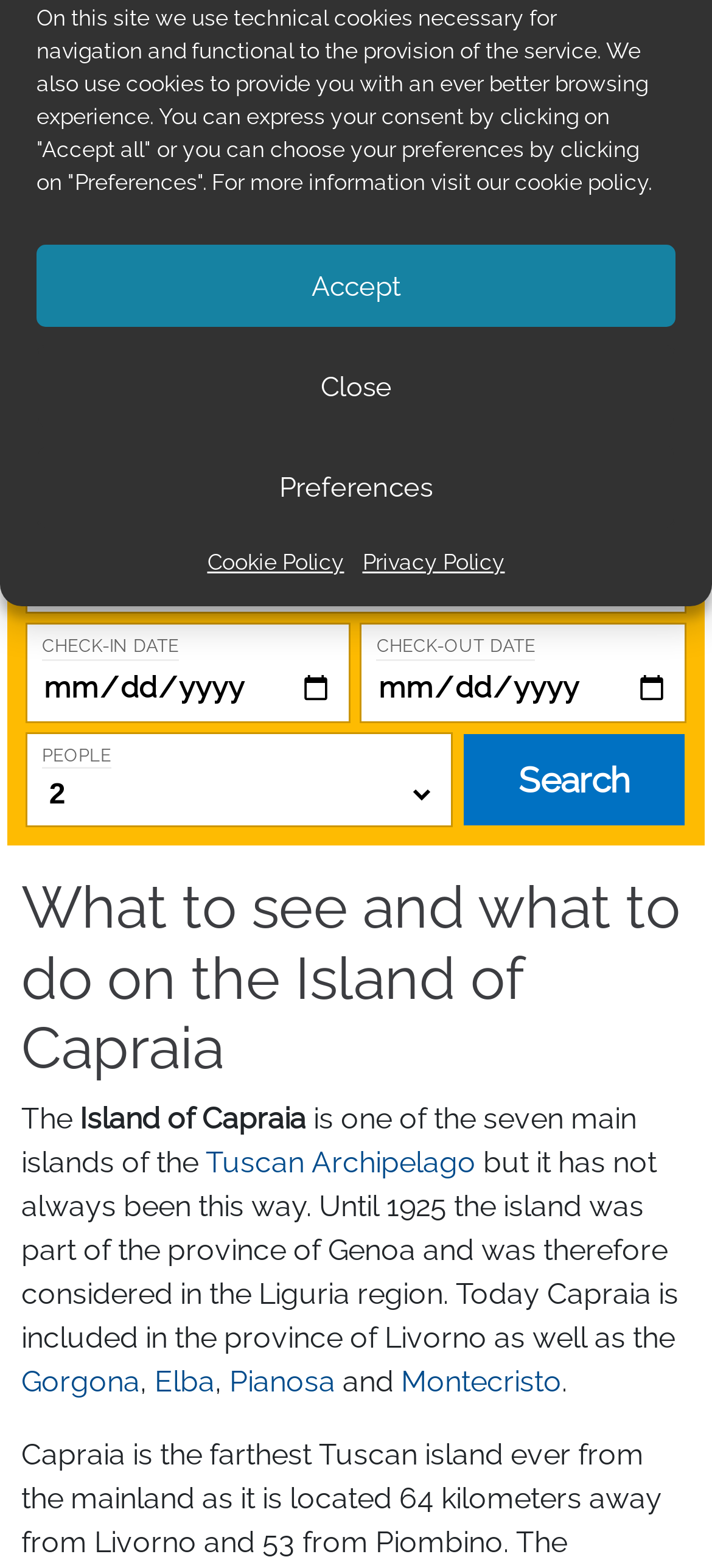Provide the bounding box coordinates of the HTML element this sentence describes: "Elba". The bounding box coordinates consist of four float numbers between 0 and 1, i.e., [left, top, right, bottom].

[0.217, 0.87, 0.301, 0.893]